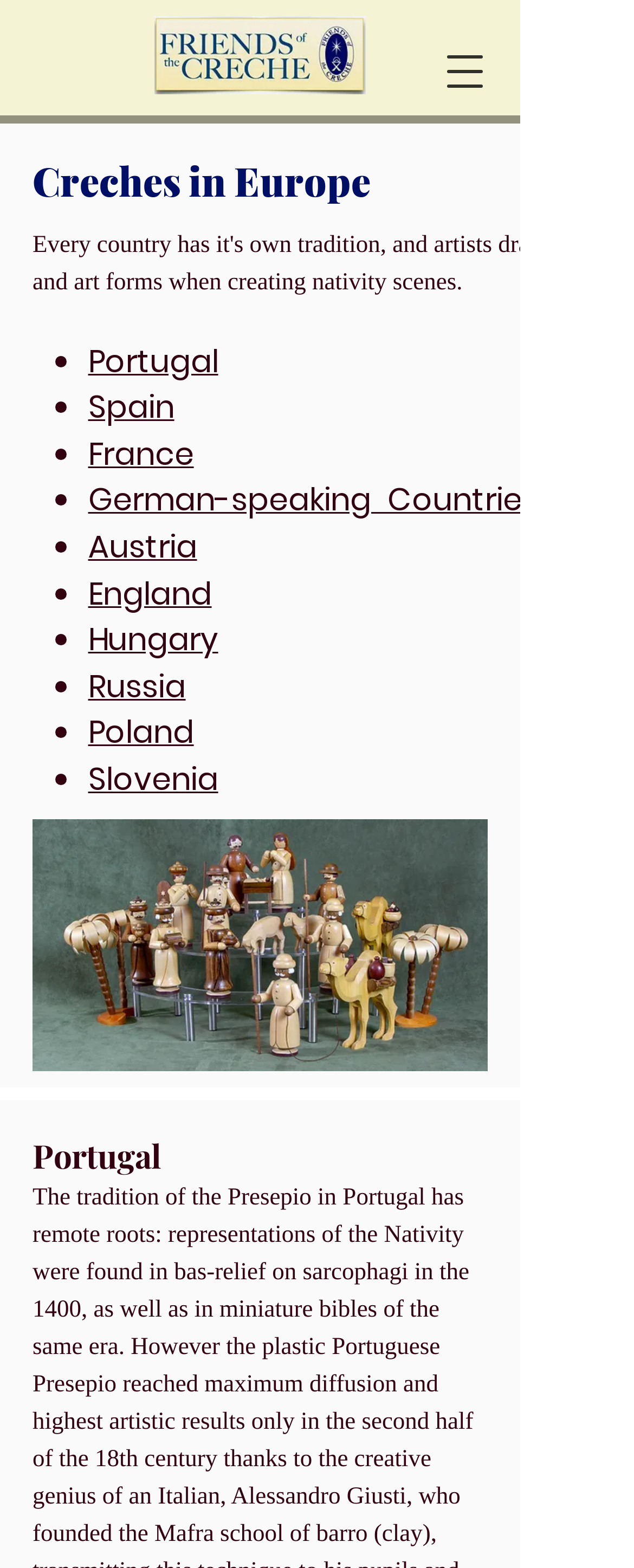Are there multiple sections on the page?
From the details in the image, provide a complete and detailed answer to the question.

I noticed that there are multiple headings, including 'Creches in Europe' and 'Portugal', which suggests that the page is divided into multiple sections.